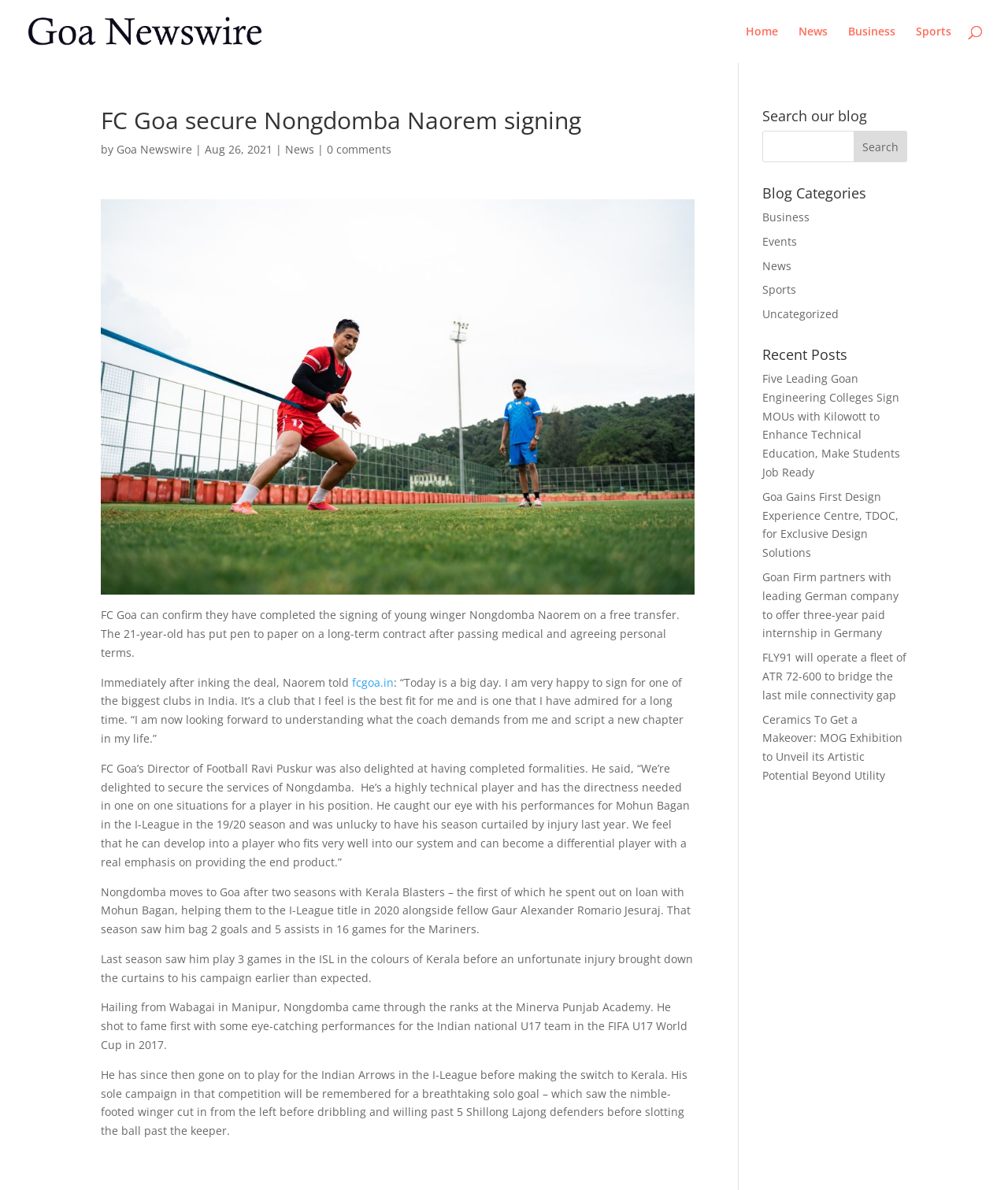Answer in one word or a short phrase: 
What is the name of the academy where Nongdomba Naorem came through the ranks?

Minerva Punjab Academy